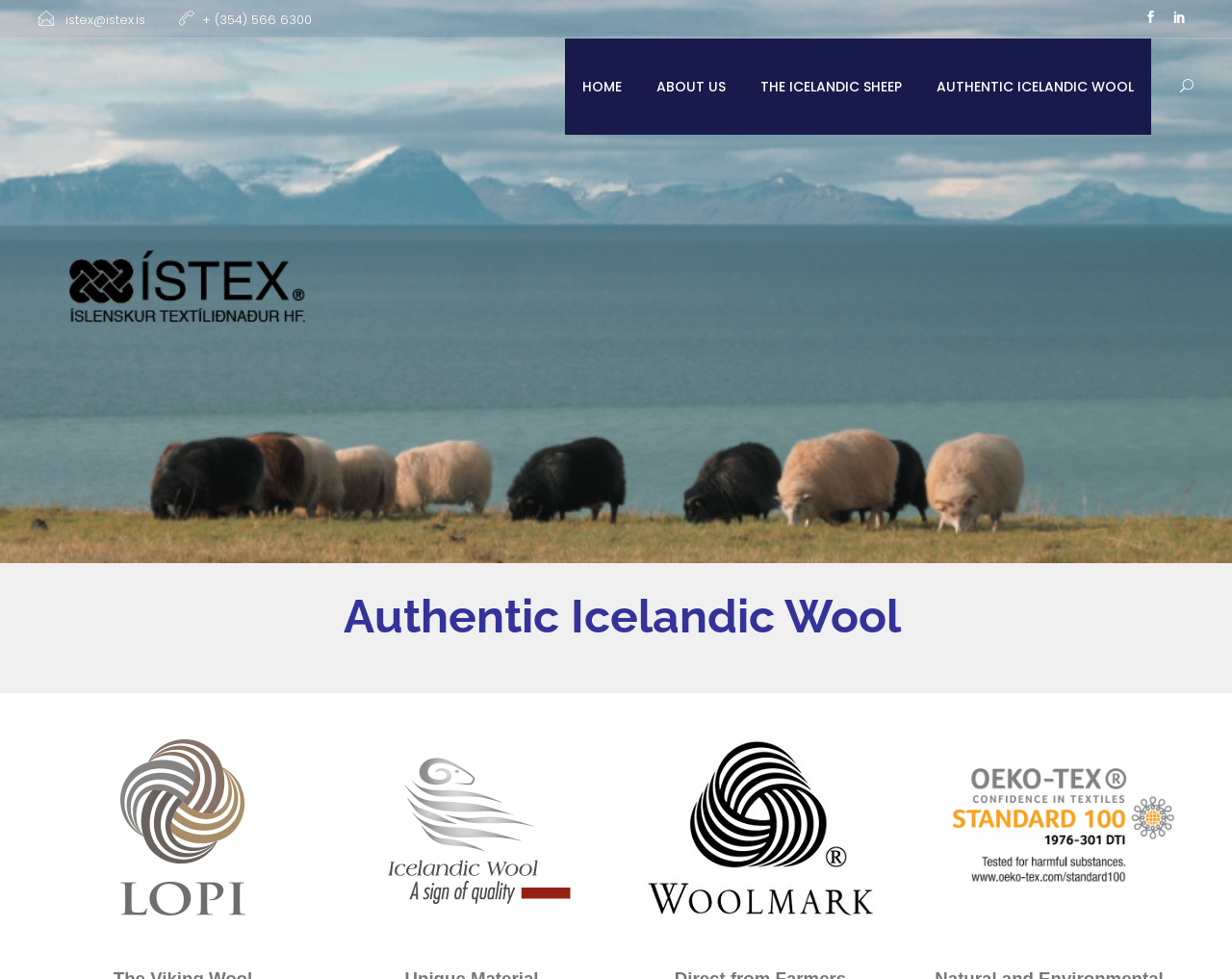Find the bounding box coordinates of the element to click in order to complete this instruction: "Click on the 'Add Our Chrome Extension' button". The bounding box coordinates must be four float numbers between 0 and 1, denoted as [left, top, right, bottom].

None